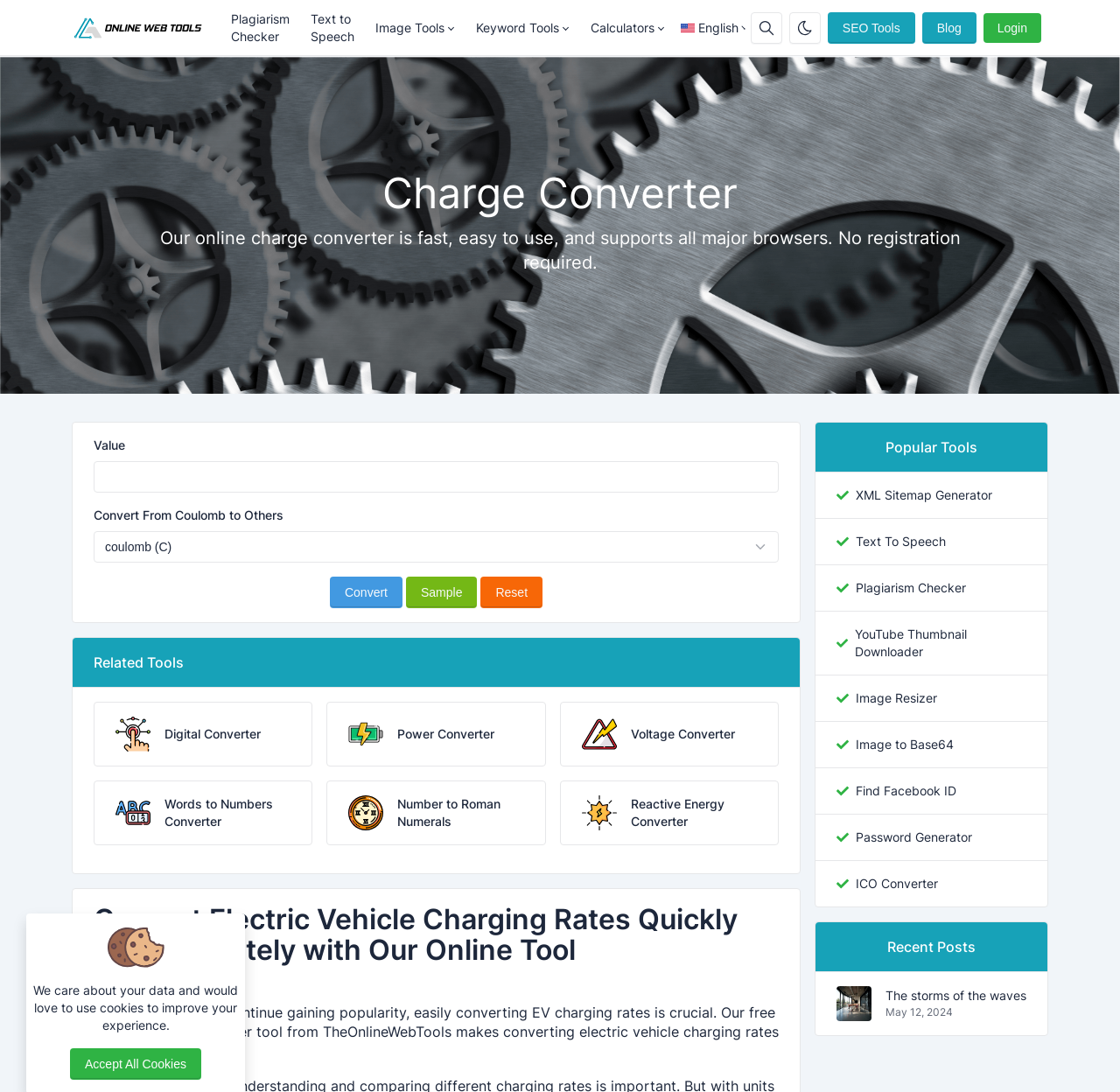Please answer the following query using a single word or phrase: 
What is the topic of the paragraph below the 'Charge Converter' heading?

Converting EV charging rates